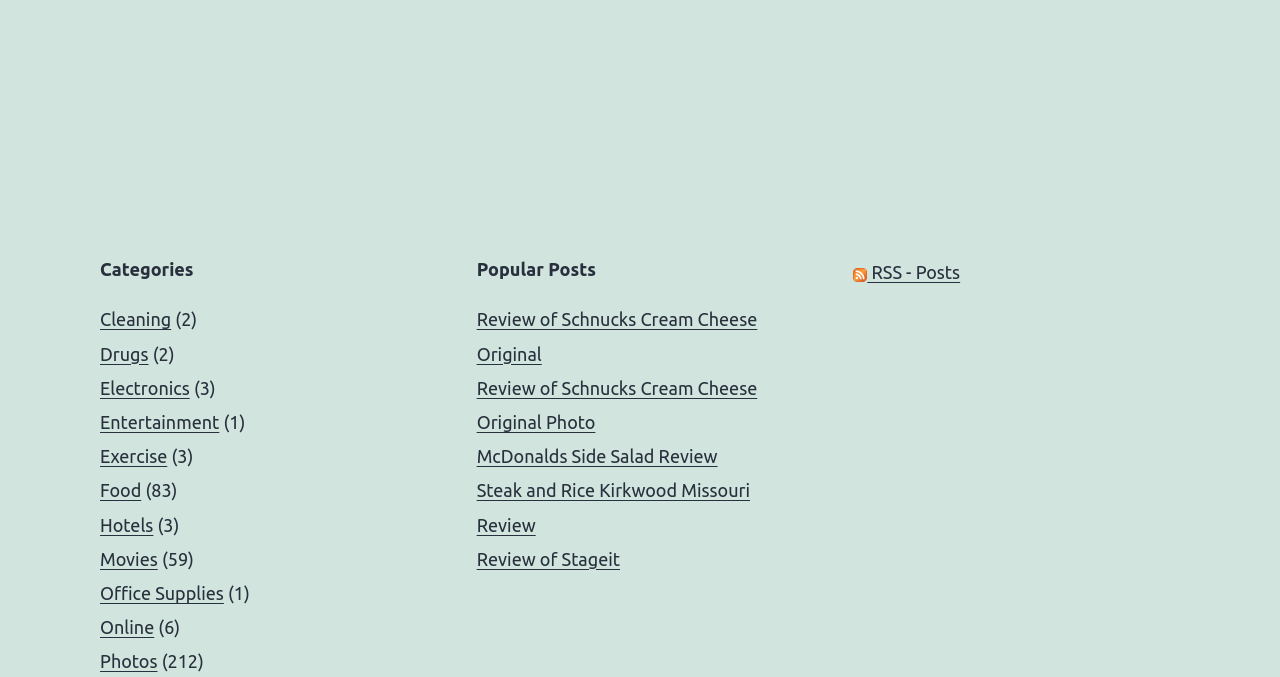Can you find the bounding box coordinates of the area I should click to execute the following instruction: "Explore the 'Electronics' category"?

[0.078, 0.558, 0.148, 0.588]